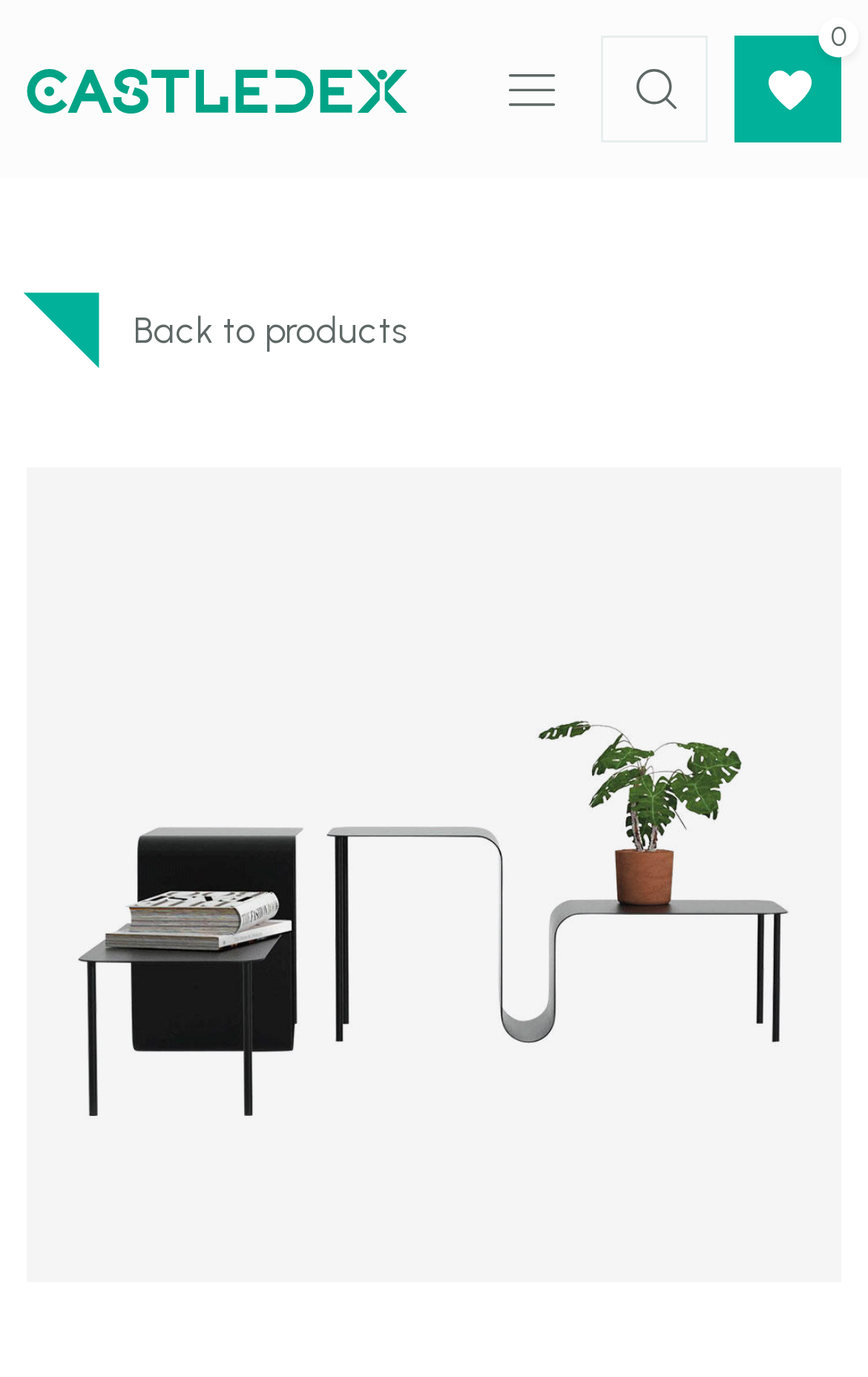Please determine the bounding box coordinates, formatted as (top-left x, top-left y, bottom-right x, bottom-right y), with all values as floating point numbers between 0 and 1. Identify the bounding box of the region described as: aria-label="Toggle search"

[0.692, 0.026, 0.815, 0.103]